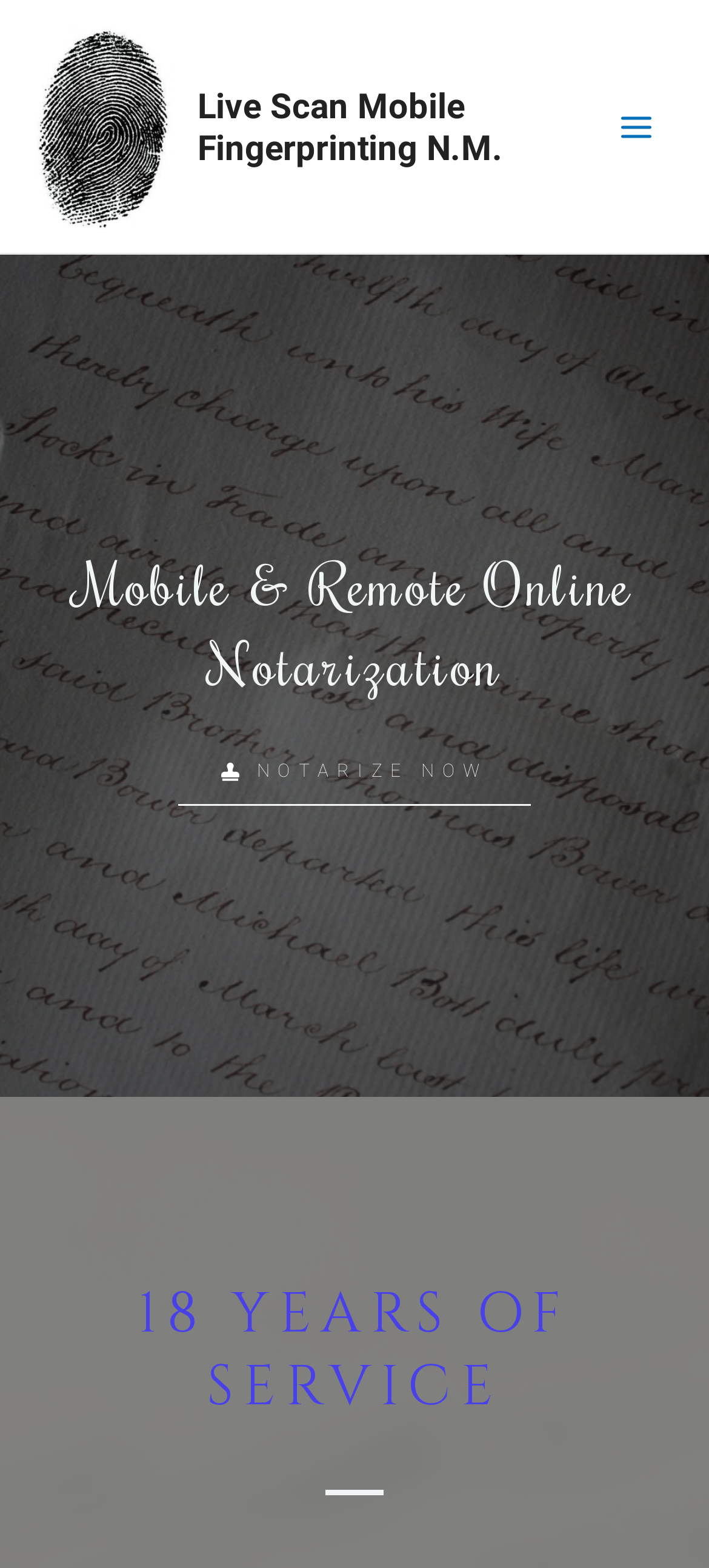Given the element description: "alt="Live Scan Mobile Fingerprinting N.M."", predict the bounding box coordinates of the UI element it refers to, using four float numbers between 0 and 1, i.e., [left, top, right, bottom].

[0.051, 0.07, 0.244, 0.088]